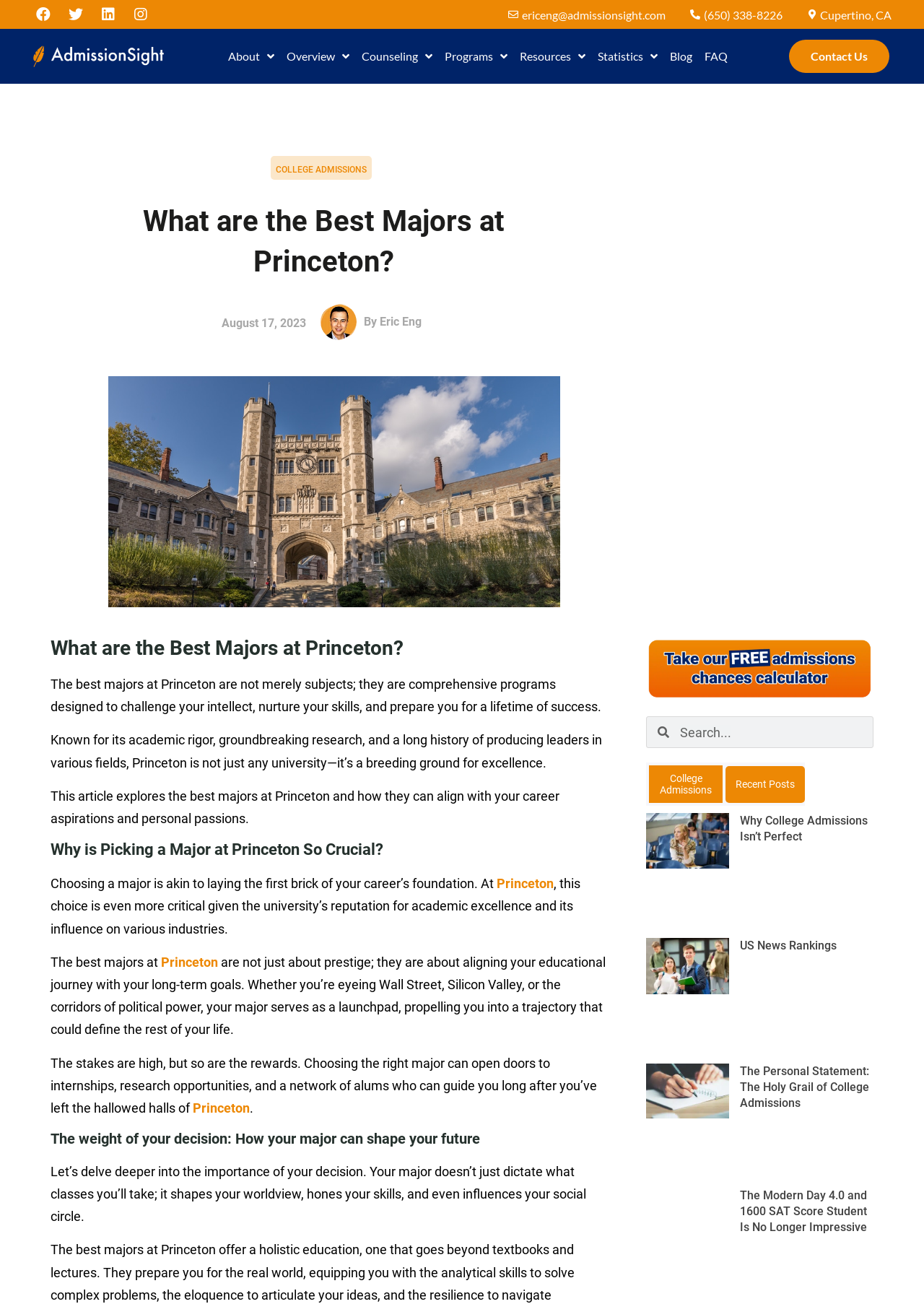Determine the main text heading of the webpage and provide its content.

What are the Best Majors at Princeton?